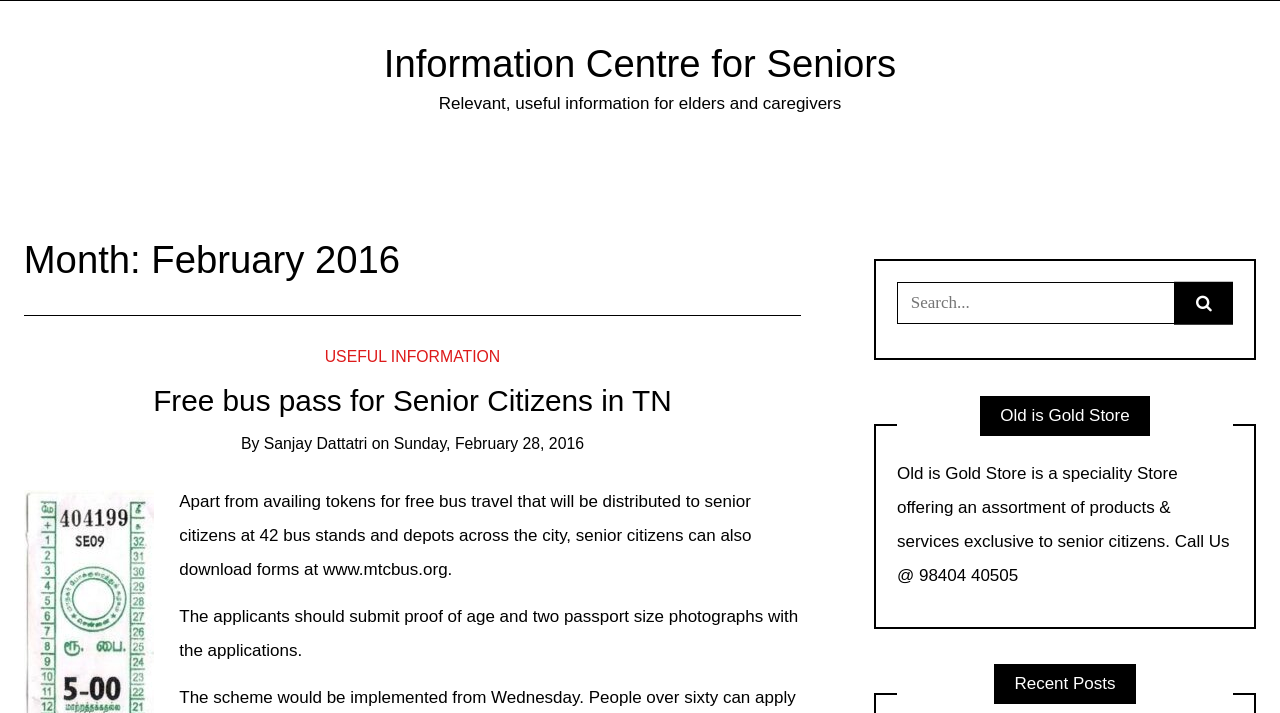What is the name of the speciality store for senior citizens?
Using the image as a reference, give an elaborate response to the question.

The webpage has a section dedicated to a store called 'Old is Gold Store', which offers products and services exclusively for senior citizens.